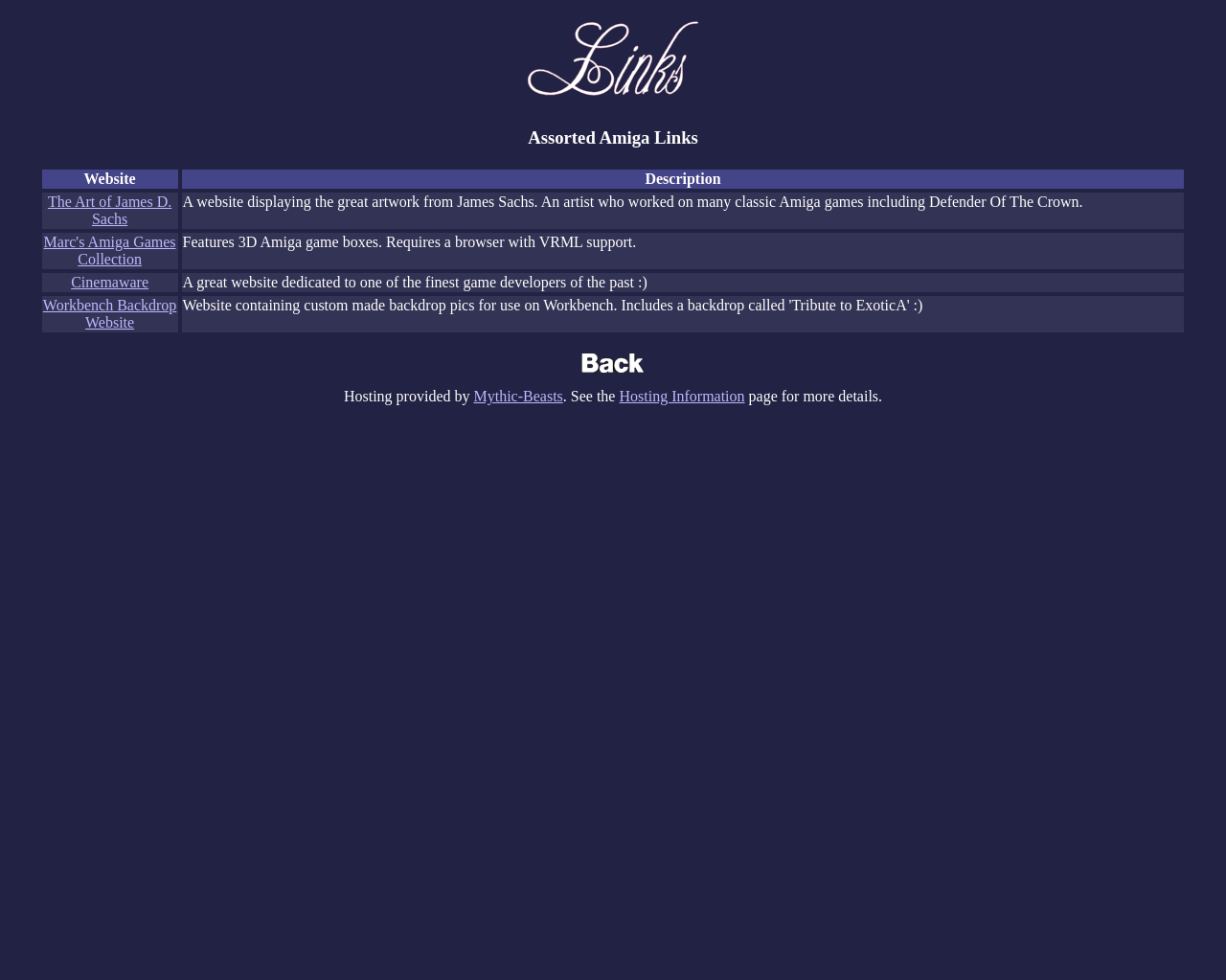What is the name of the first website in the table?
Provide a thorough and detailed answer to the question.

I looked at the first row in the table, the first column contains the name of the website, which is 'The Art of James D. Sachs'.